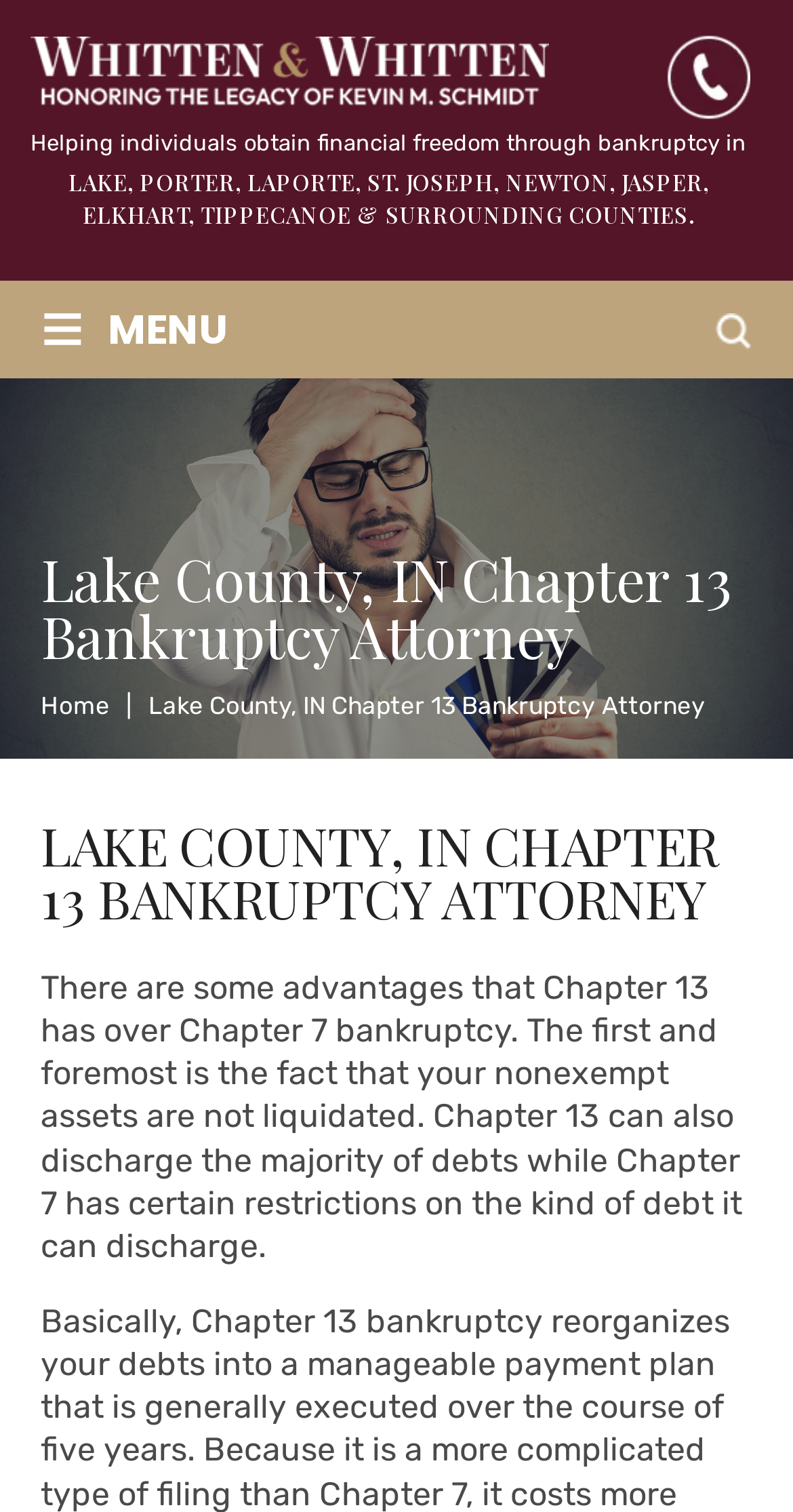What is the purpose of the 'Clear' button?
From the image, respond with a single word or phrase.

Unknown